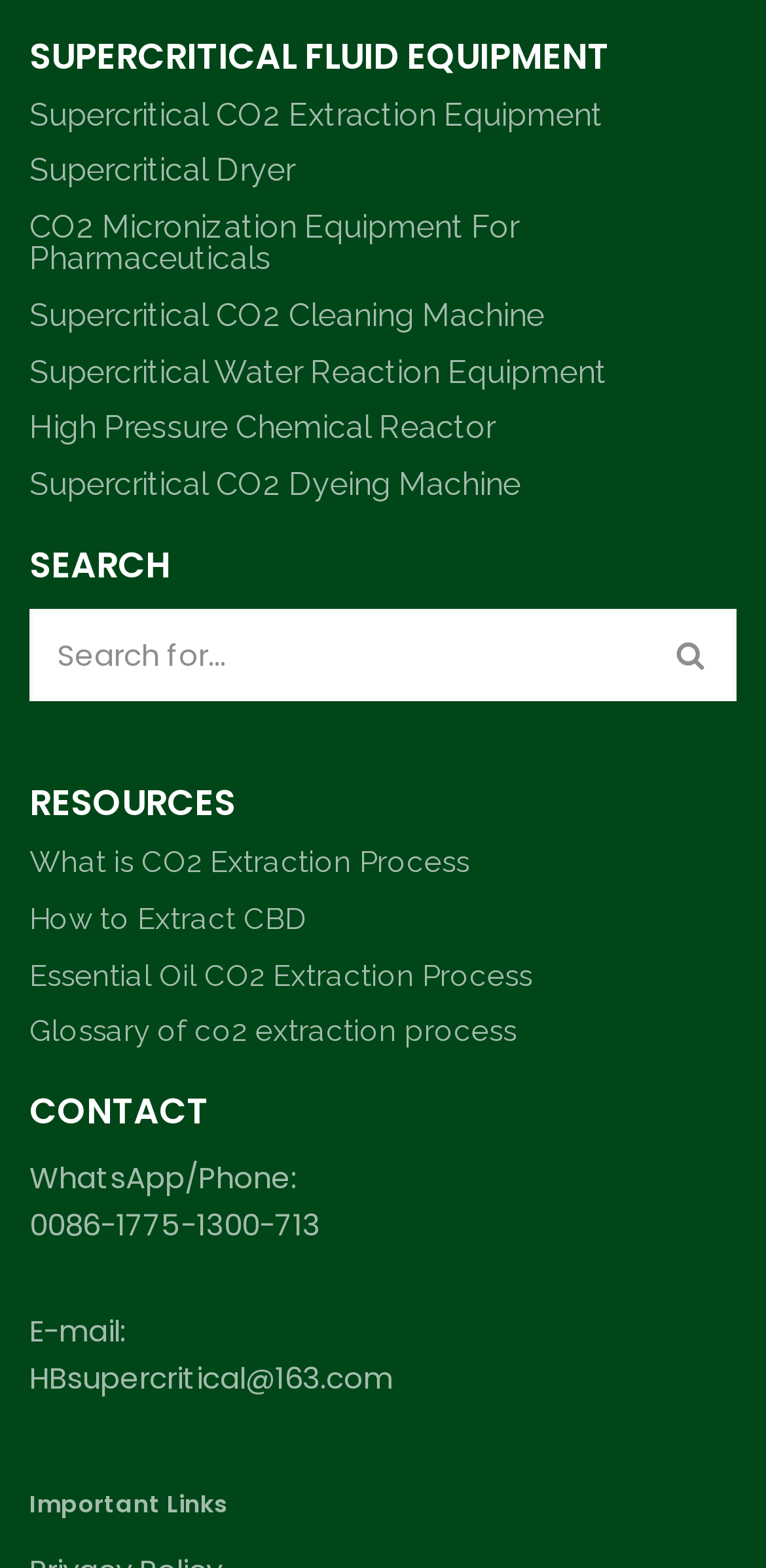Locate the bounding box coordinates of the area you need to click to fulfill this instruction: 'Search for something'. The coordinates must be in the form of four float numbers ranging from 0 to 1: [left, top, right, bottom].

[0.038, 0.388, 0.962, 0.447]